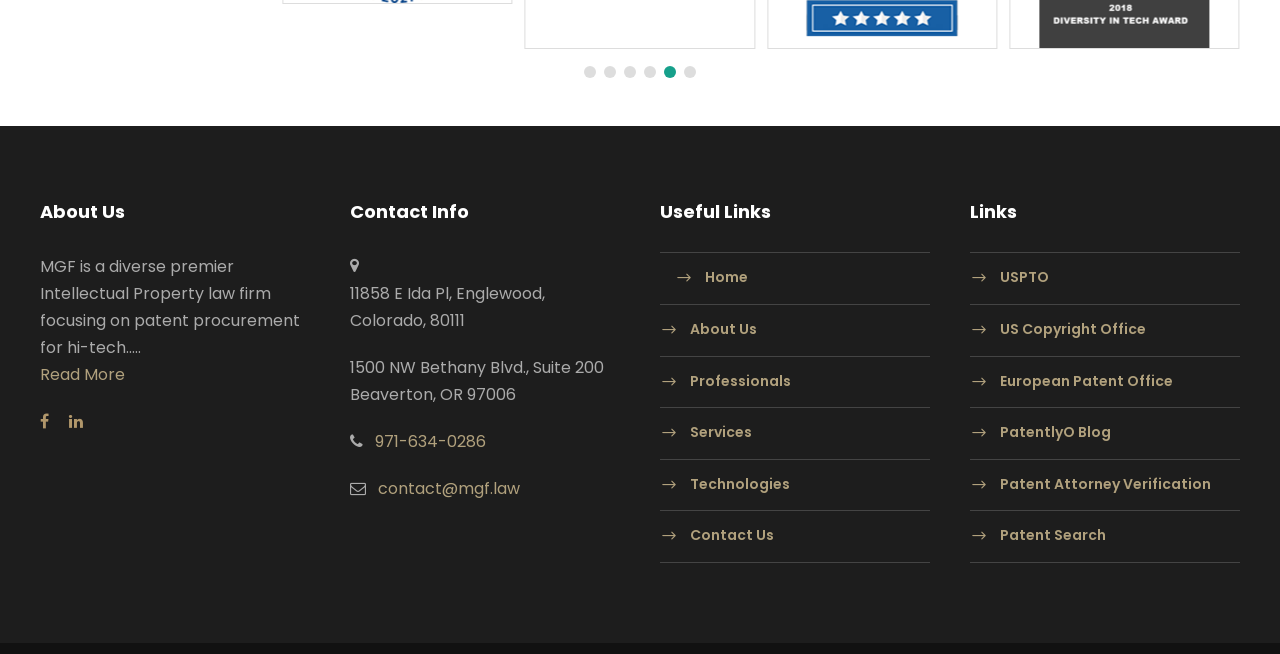Please identify the bounding box coordinates for the region that you need to click to follow this instruction: "Visit the home page".

[0.516, 0.387, 0.584, 0.465]